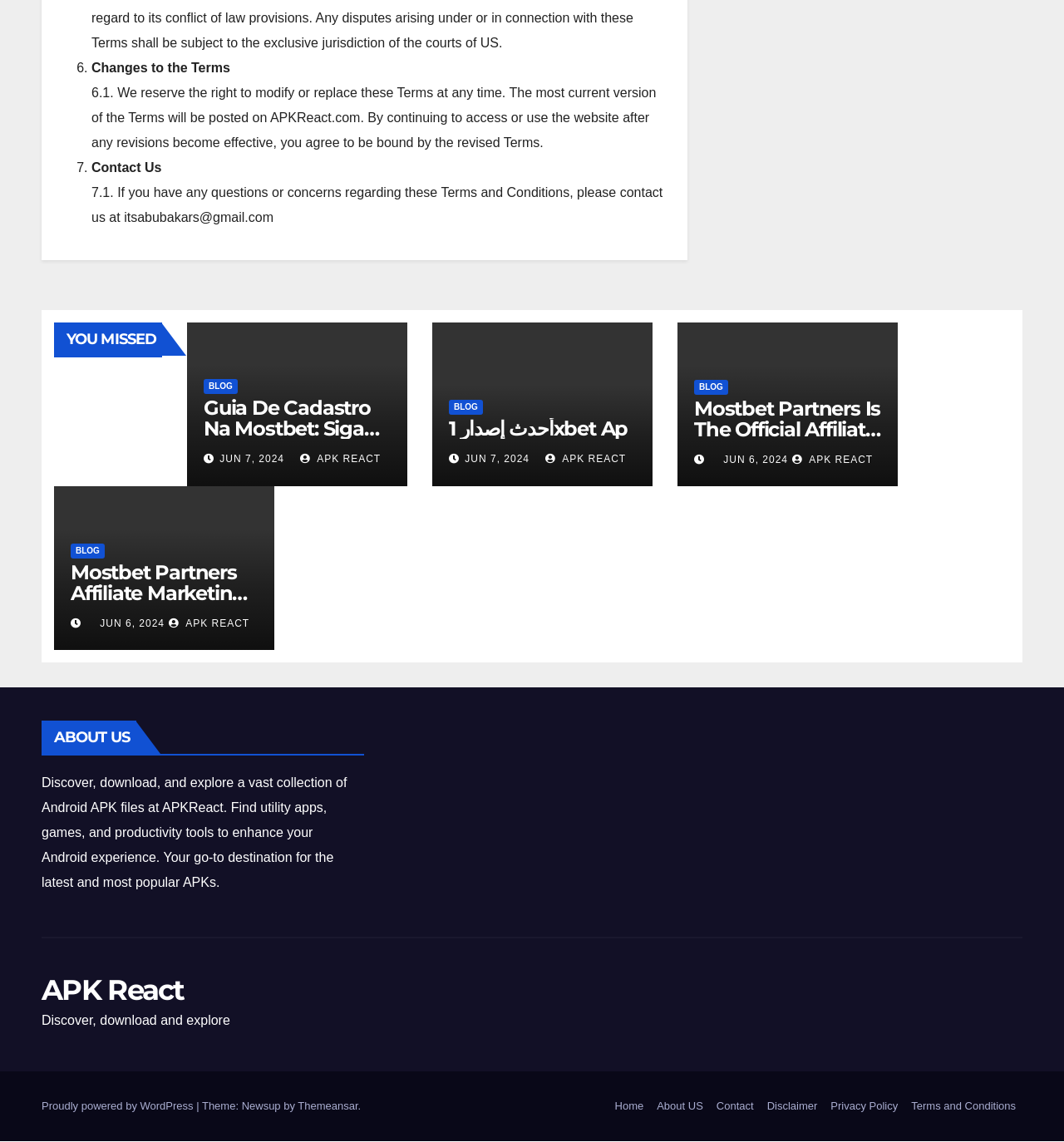Please pinpoint the bounding box coordinates for the region I should click to adhere to this instruction: "Visit 'BLOG'".

[0.191, 0.332, 0.223, 0.345]